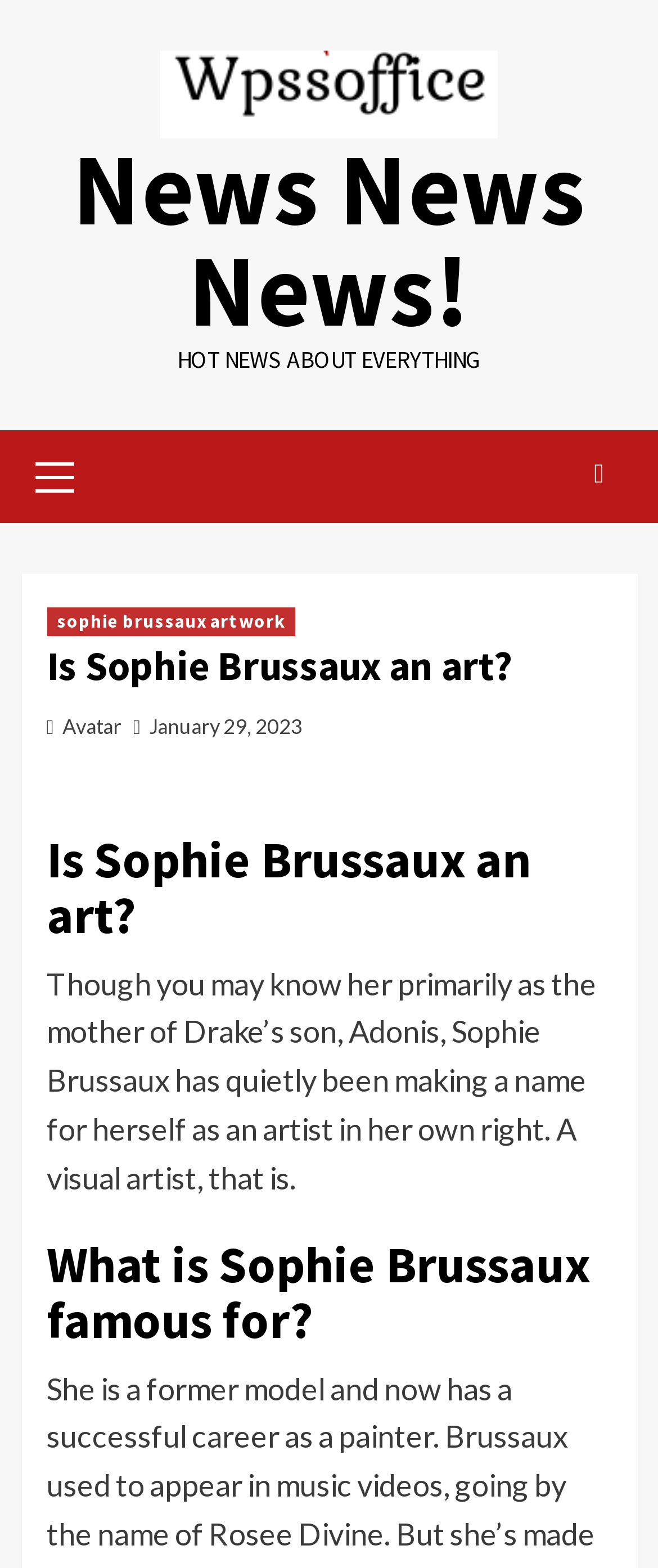What is Sophie Brussaux famous for?
Please look at the screenshot and answer using one word or phrase.

Being the mother of Drake's son